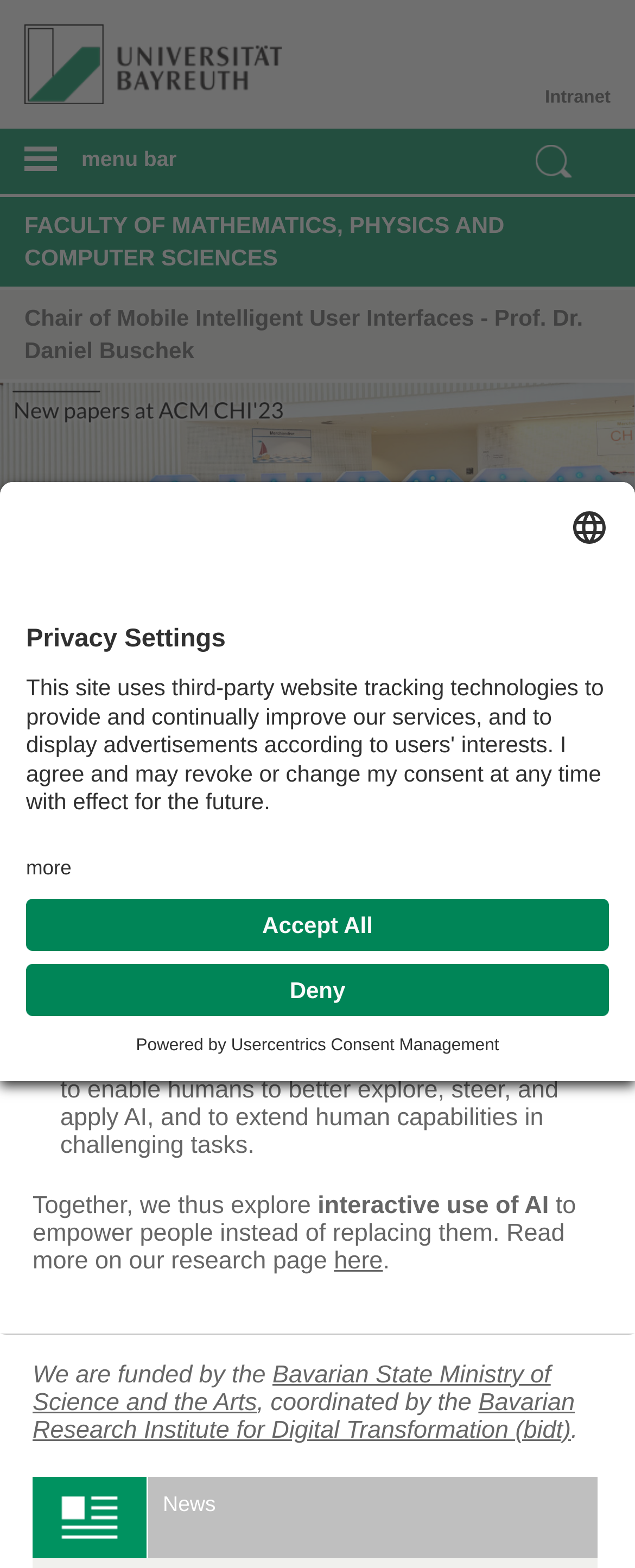Bounding box coordinates are specified in the format (top-left x, top-left y, bottom-right x, bottom-right y). All values are floating point numbers bounded between 0 and 1. Please provide the bounding box coordinate of the region this sentence describes: Mobile Menu

[0.02, 0.092, 0.42, 0.124]